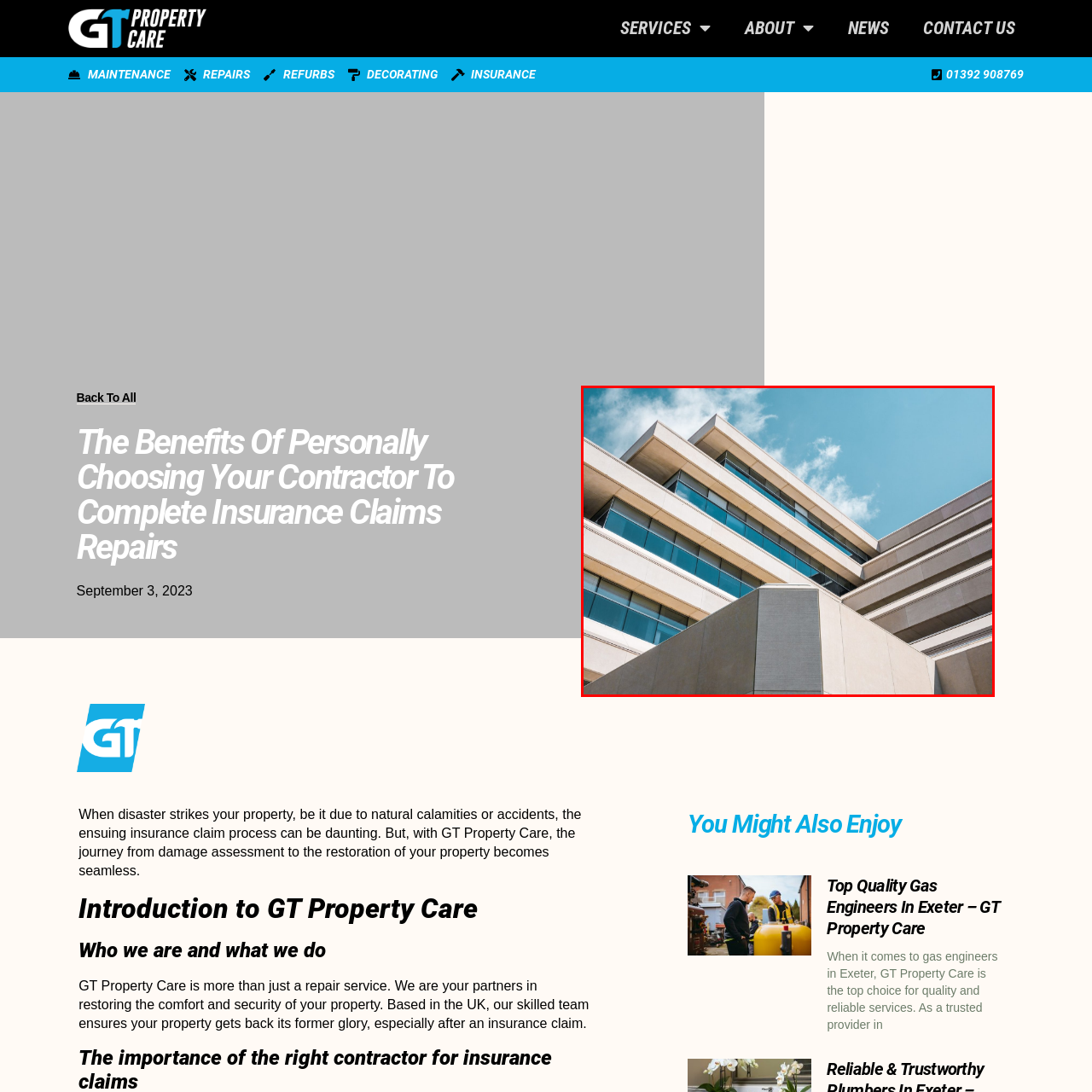What is the purpose of the image?
Look at the image highlighted within the red bounding box and provide a detailed answer to the question.

The caption states that the image serves as a compelling representation of GT Property Care's commitment to high-quality repair and restoration services, particularly in the context of handling insurance claims, indicating that the image is meant to showcase the company's capabilities.